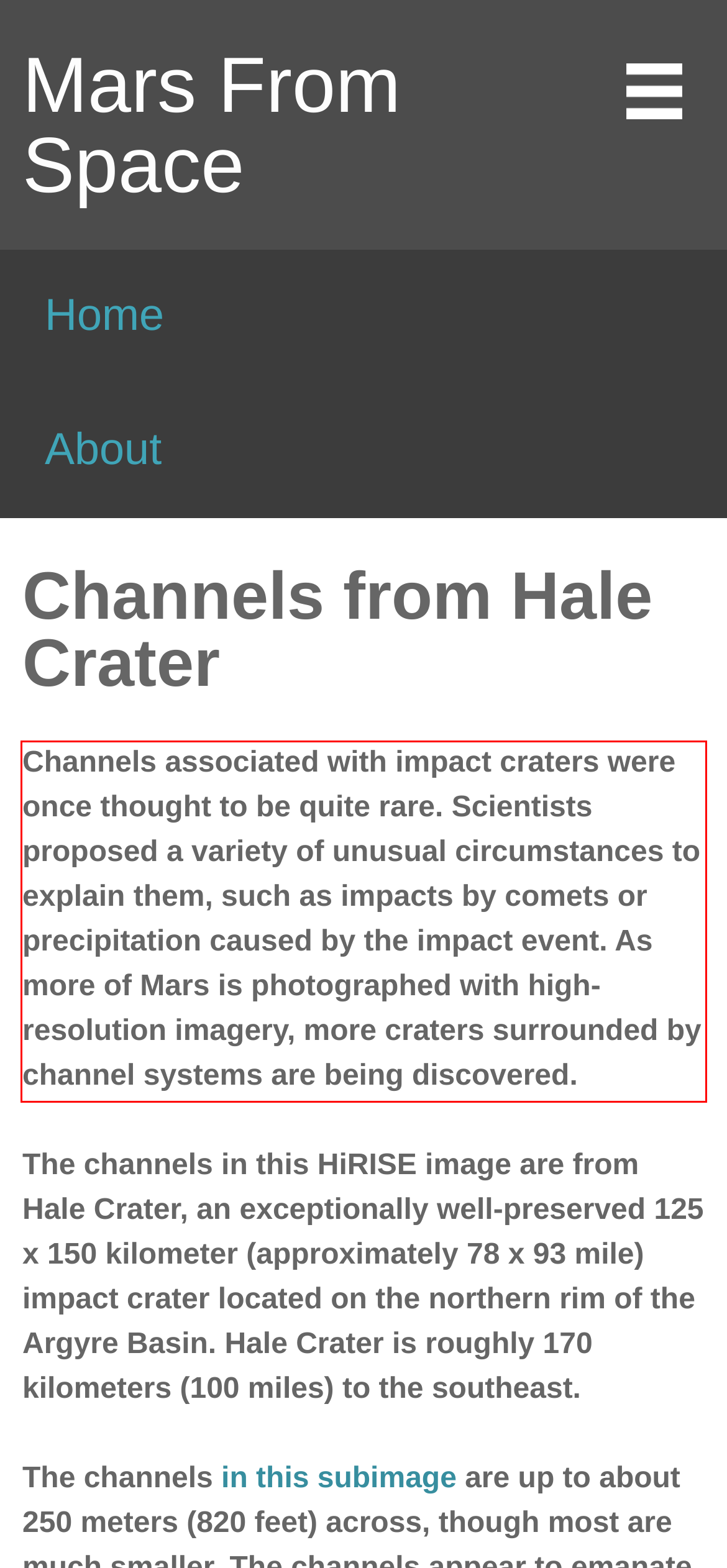Within the screenshot of the webpage, locate the red bounding box and use OCR to identify and provide the text content inside it.

Channels associated with impact craters were once thought to be quite rare. Scientists proposed a variety of unusual circumstances to explain them, such as impacts by comets or precipitation caused by the impact event. As more of Mars is photographed with high-resolution imagery, more craters surrounded by channel systems are being discovered.